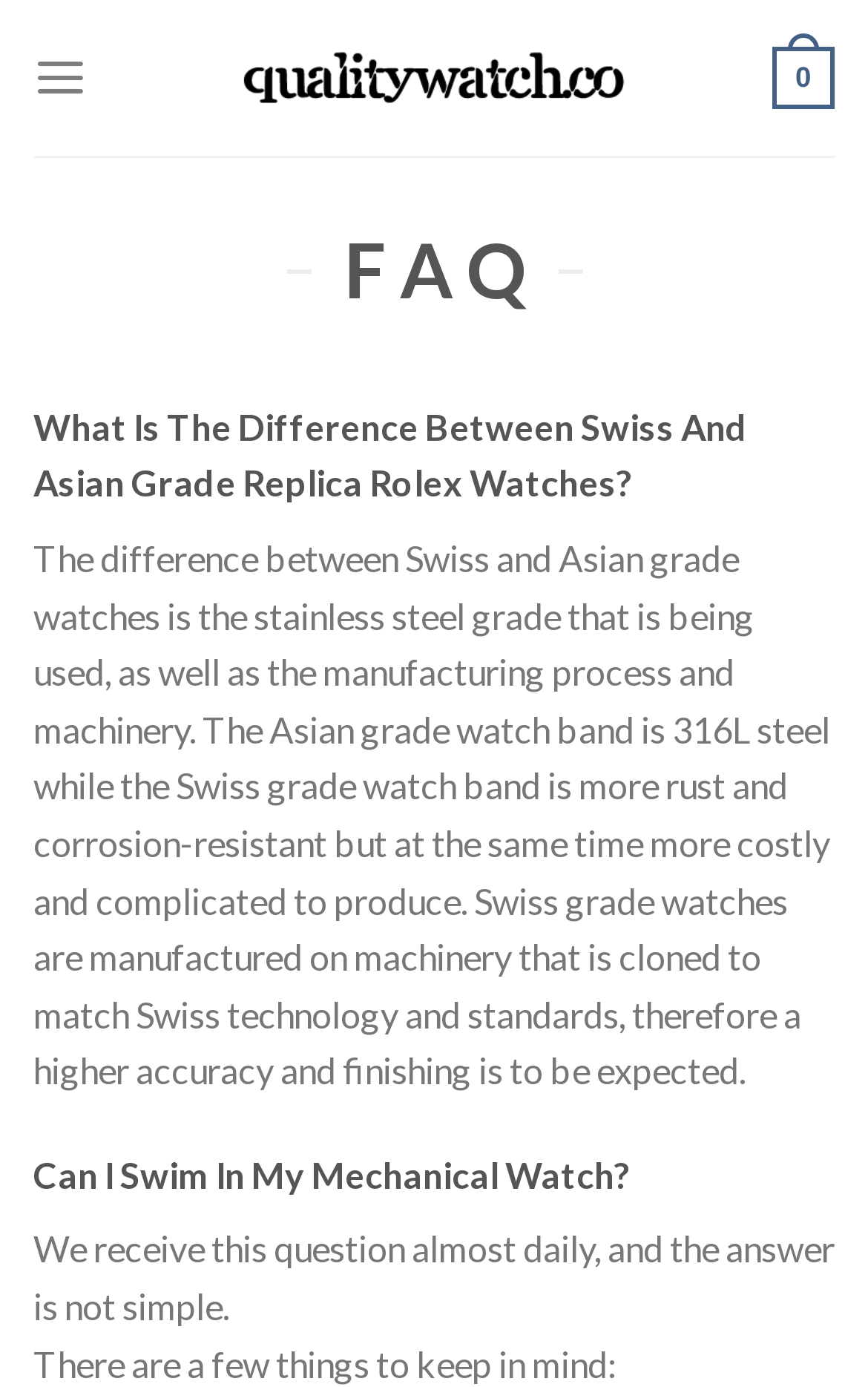Determine the main headline from the webpage and extract its text.

F A Q